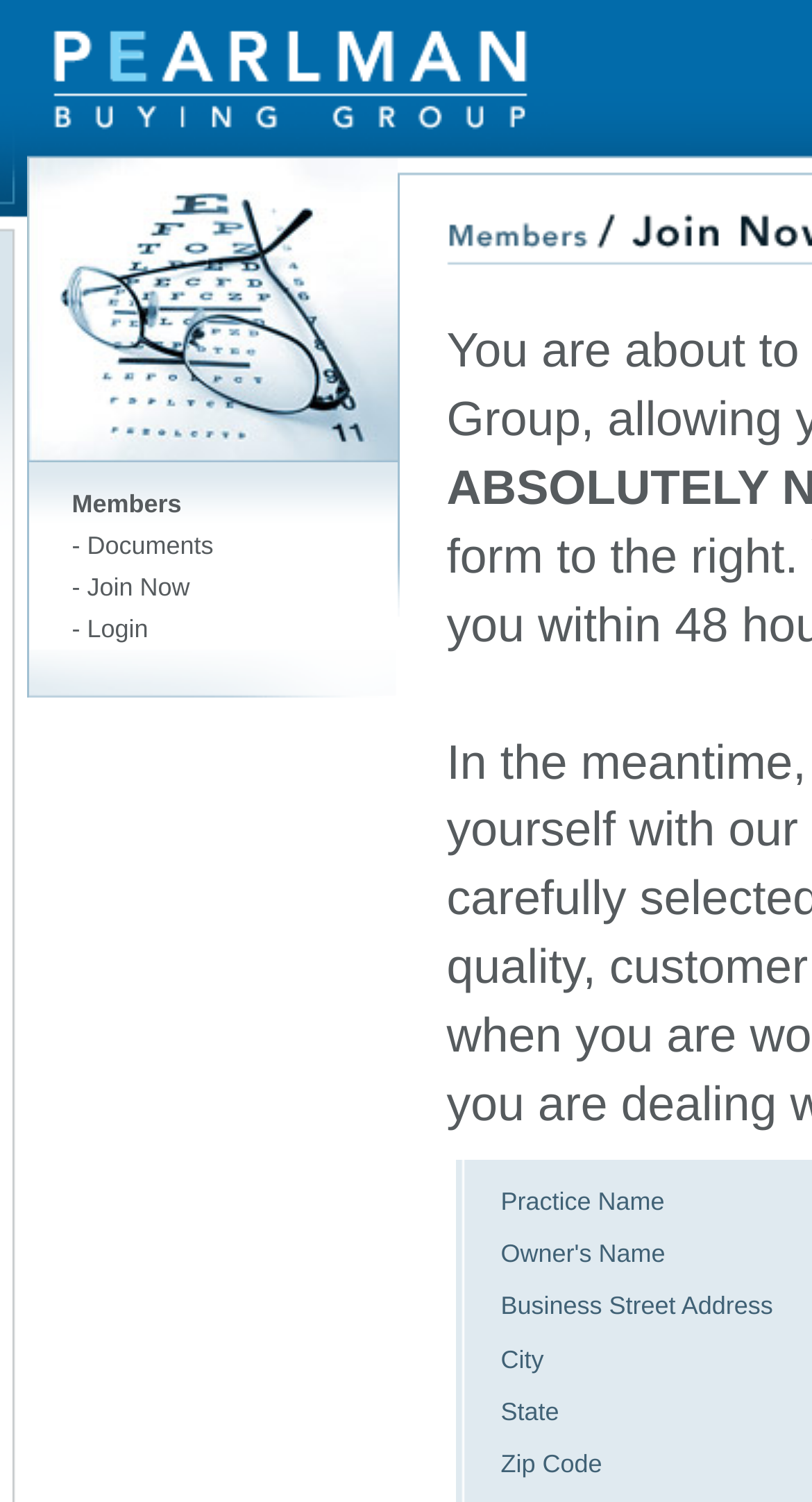Identify the bounding box of the UI element that matches this description: "- Join Now".

[0.088, 0.381, 0.234, 0.401]